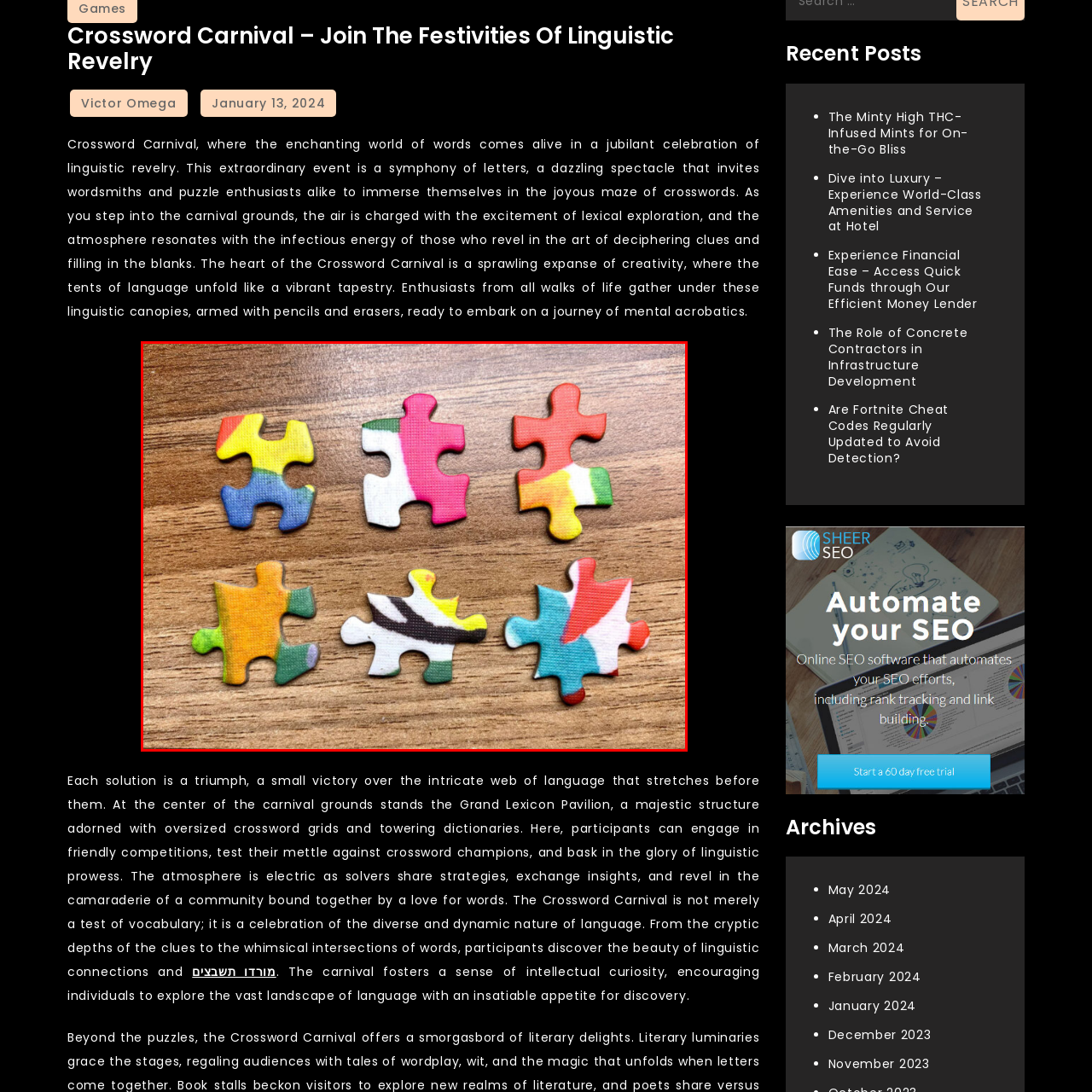How many puzzle pieces are shown in the image?
Check the content within the red bounding box and give a brief answer in one word or a short phrase.

six